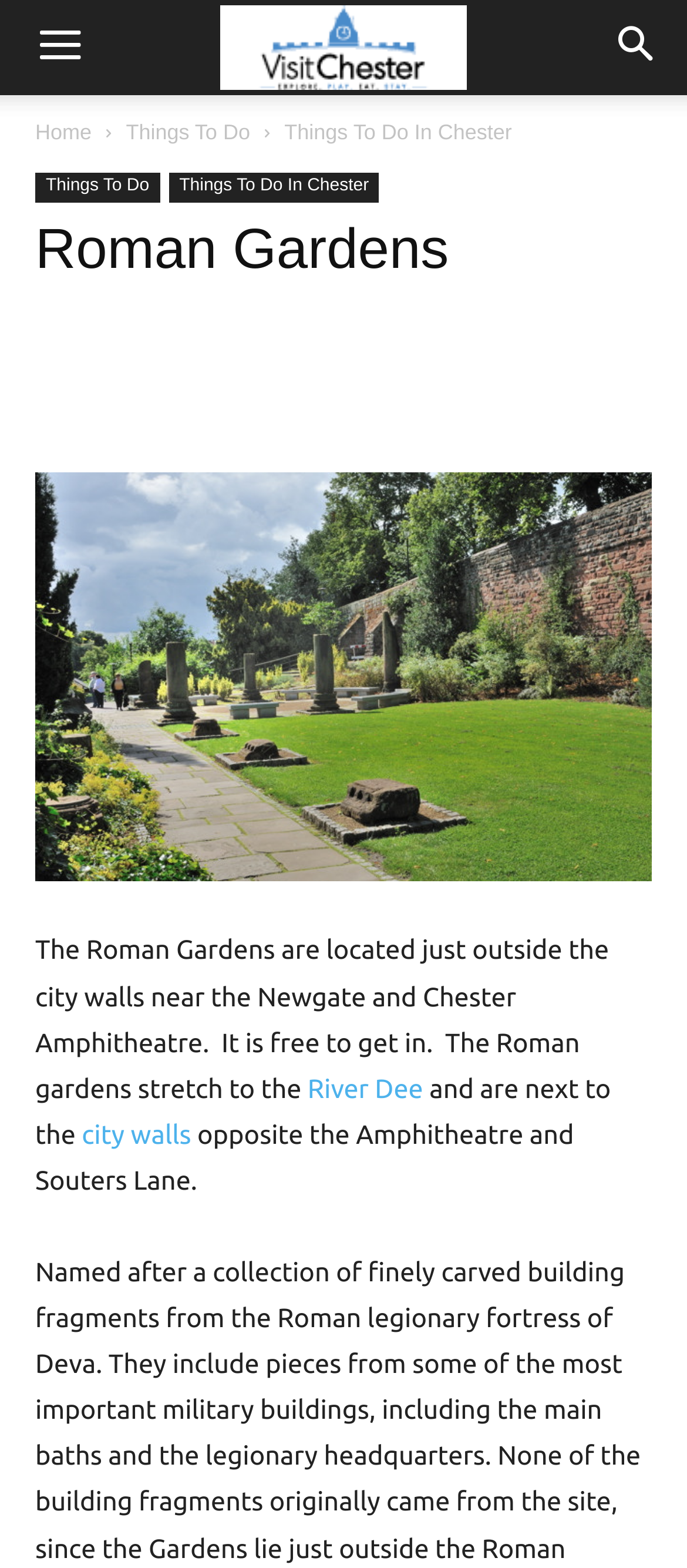Please determine the bounding box coordinates of the section I need to click to accomplish this instruction: "Search for something".

[0.856, 0.0, 1.0, 0.061]